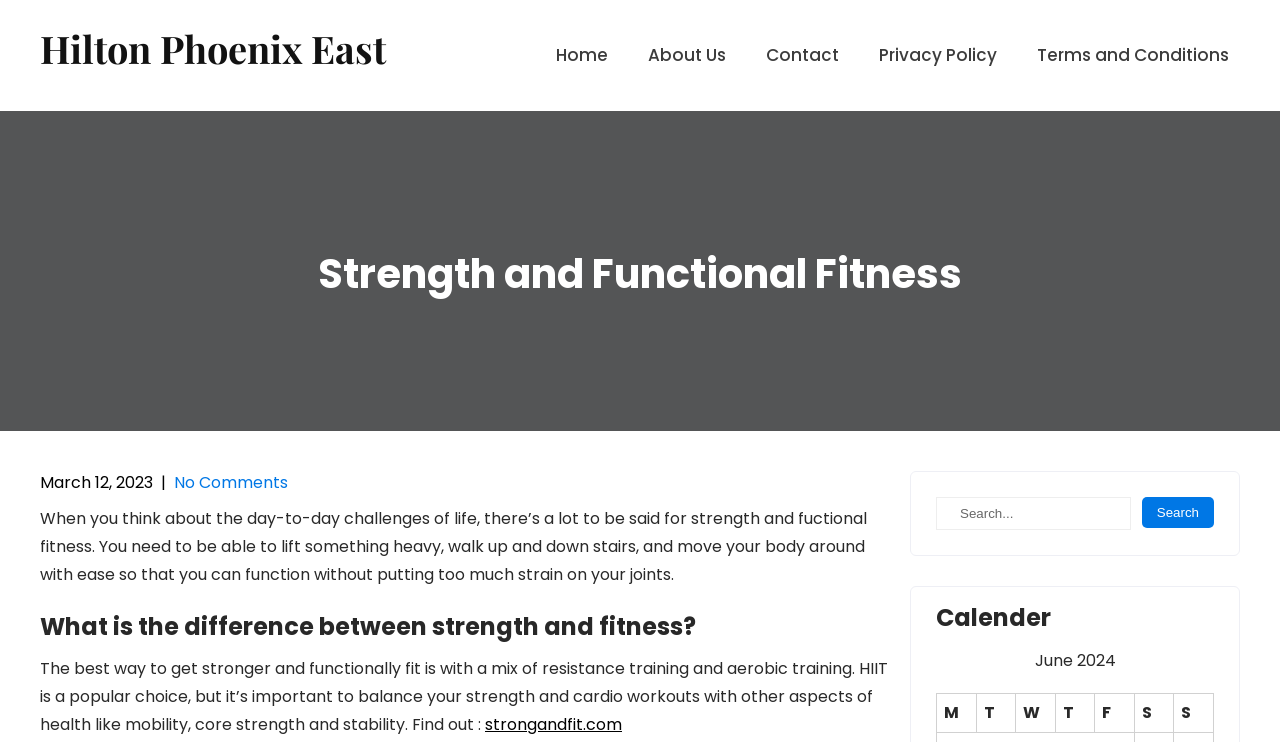Elaborate on the information and visuals displayed on the webpage.

The webpage is about strength and functional fitness, with a focus on Hilton Phoenix East. At the top, there is a navigation menu with links to "Home", "About Us", "Contact", "Privacy Policy", and "Terms and Conditions". Below the navigation menu, there is a heading that reads "Strength and Functional Fitness" in a prominent position.

On the left side of the page, there is a section with a heading "Strength and Functional Fitness" followed by a date "March 12, 2023", and a link to "No Comments". Below this section, there is a paragraph of text that discusses the importance of strength and functional fitness in daily life.

Further down, there is a heading "What is the difference between strength and fitness?" followed by a paragraph of text that explains the difference and suggests a mix of resistance training and aerobic training to achieve strength and fitness. There is also a link to "strongandfit.com" and a call-to-action to "Find out :".

On the right side of the page, there is a complementary section with a search bar and a button labeled "Search". Below the search bar, there is a calendar section with a heading "Calender" and a table with column headers for each day of the week.

Overall, the webpage appears to be a blog or article about strength and functional fitness, with a focus on providing information and resources for readers.